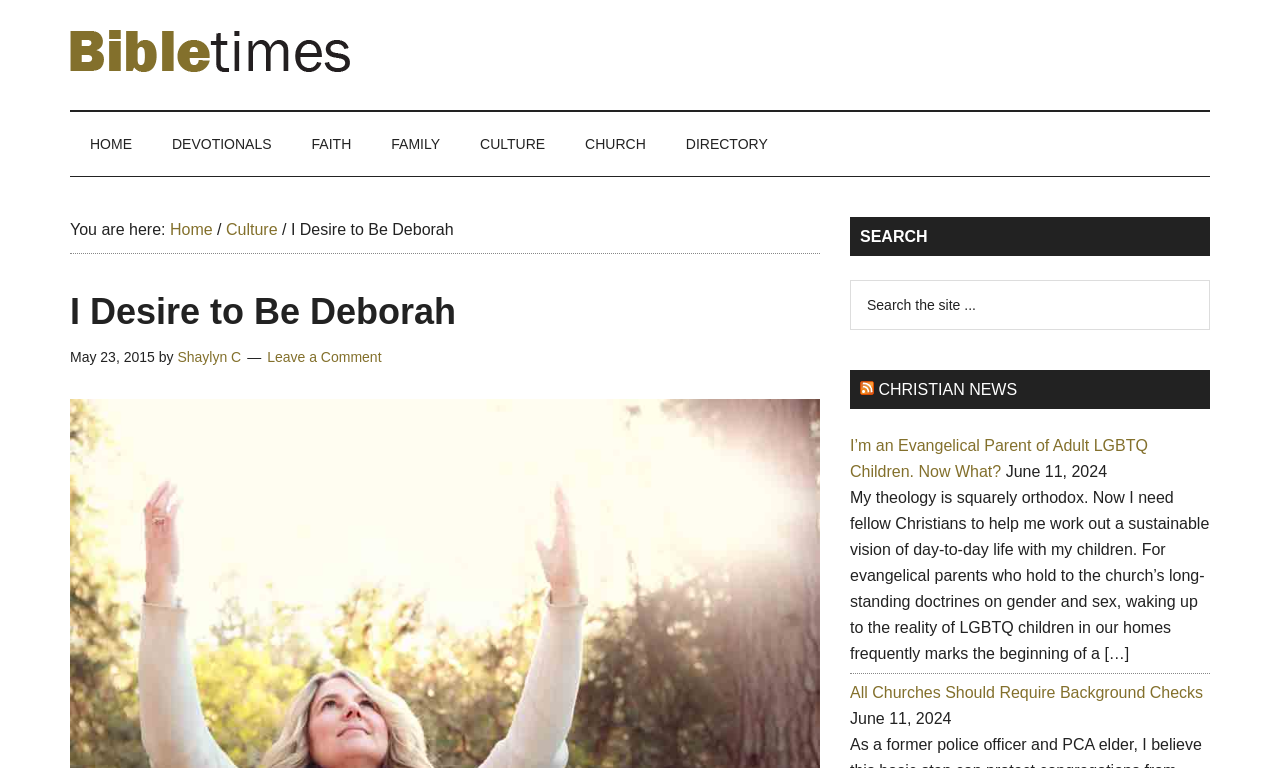Explain the contents of the webpage comprehensively.

The webpage is a blog post titled "I Desire to Be Deborah" on the Bibletimes website, a Christian forum. At the top left corner, there is a logo of Bibletimes, accompanied by the website's name and a subtitle "Premiere Christian Forum". Below the logo, there is a secondary navigation menu with links to "HOME", "DEVOTIONALS", "FAITH", and other categories.

On the same level as the navigation menu, there is a breadcrumb trail showing the current page's location, starting with "Home" and followed by "Culture" and finally "I Desire to Be Deborah". The breadcrumb trail is separated by generic separator elements.

The main content of the webpage is a blog post, which is headed by a title "I Desire to Be Deborah" in a large font size. The content of the post is not explicitly described in the accessibility tree, but it is likely to be a devotional or inspirational article based on the title and the website's theme.

On the right side of the webpage, there is a primary sidebar with several sections. The top section is a search bar labeled "SEARCH", followed by a section titled "RSS CHRISTIAN NEWS". There are no images on the page apart from the Bibletimes logo.